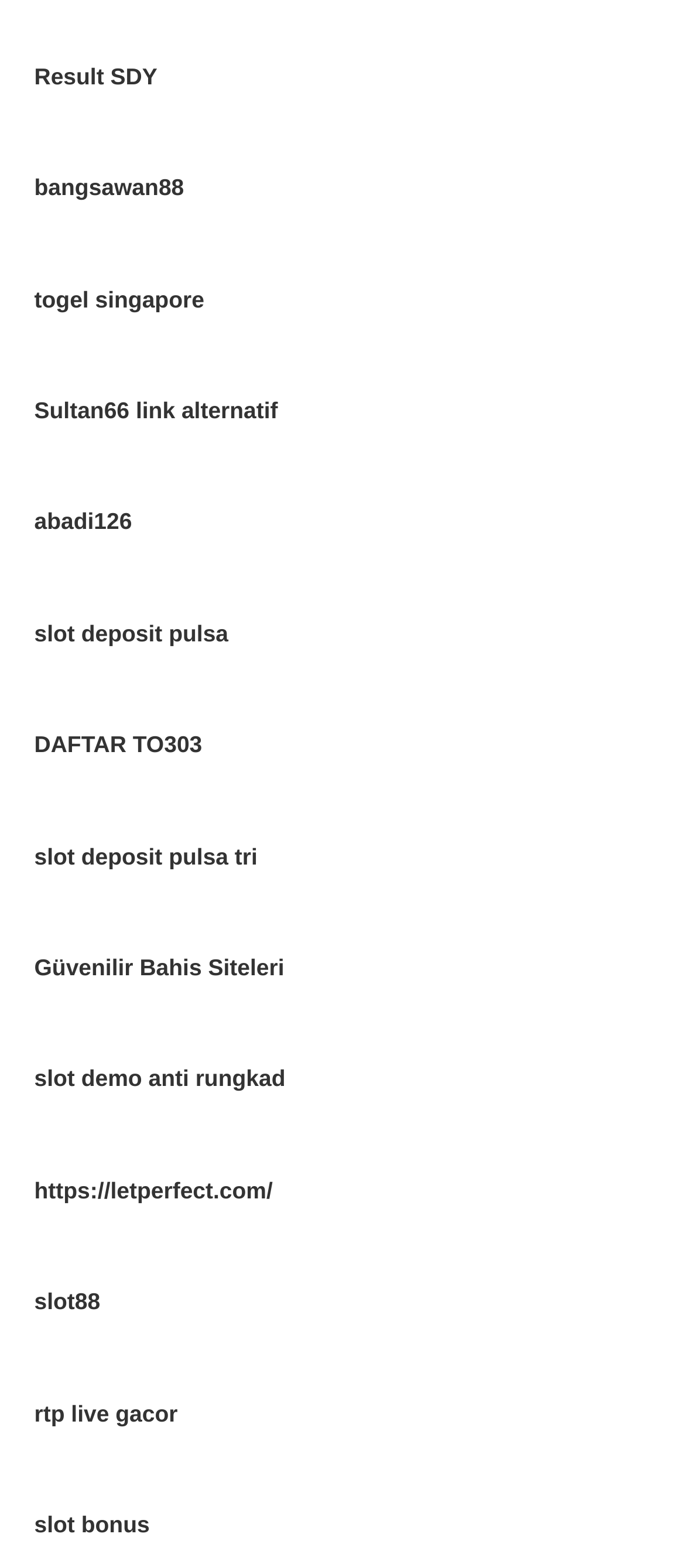Identify the bounding box coordinates of the section that should be clicked to achieve the task described: "register on DAFTAR TO303".

[0.05, 0.466, 0.295, 0.483]